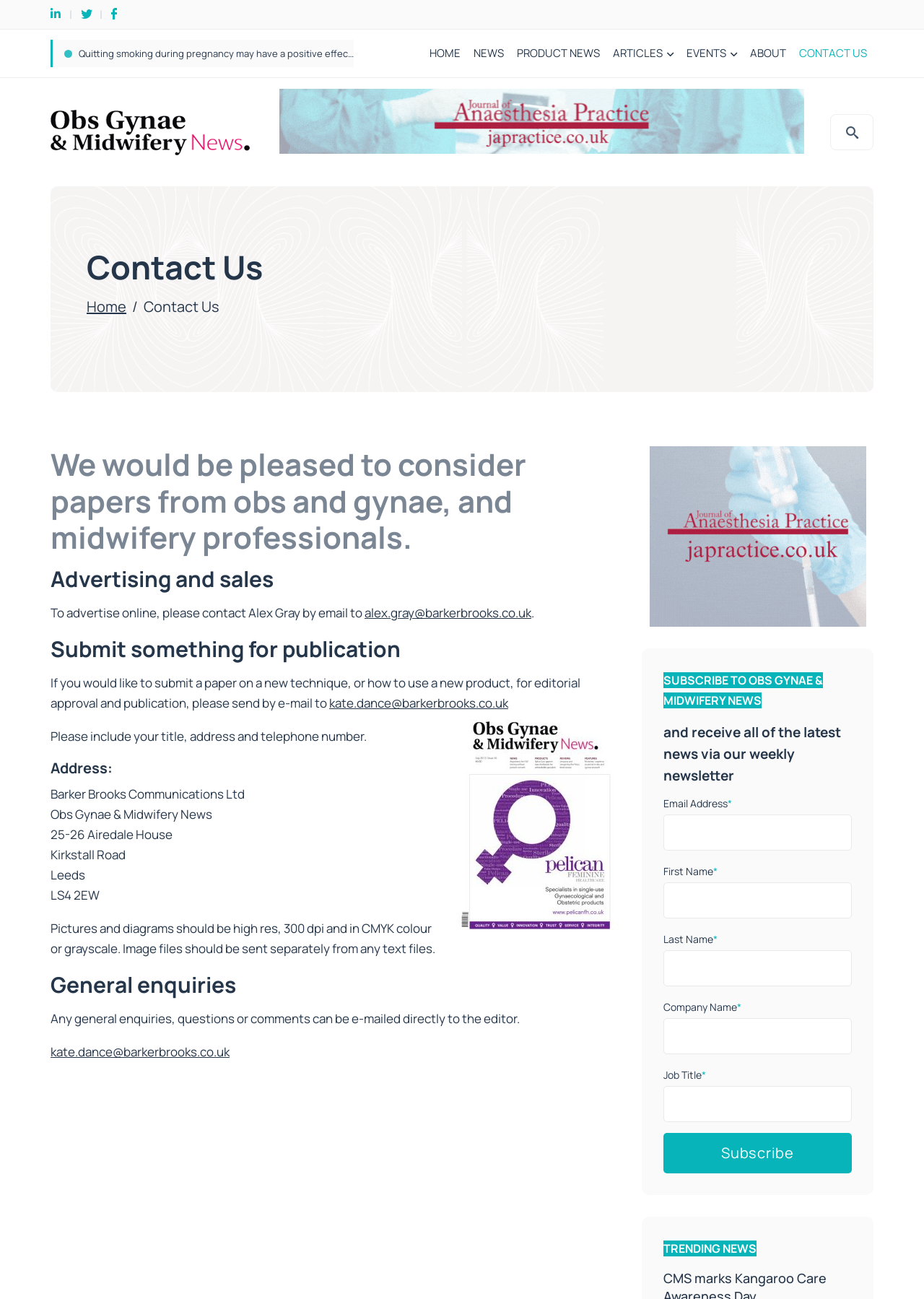Can you find the bounding box coordinates for the element to click on to achieve the instruction: "Enter email address"?

[0.718, 0.627, 0.922, 0.655]